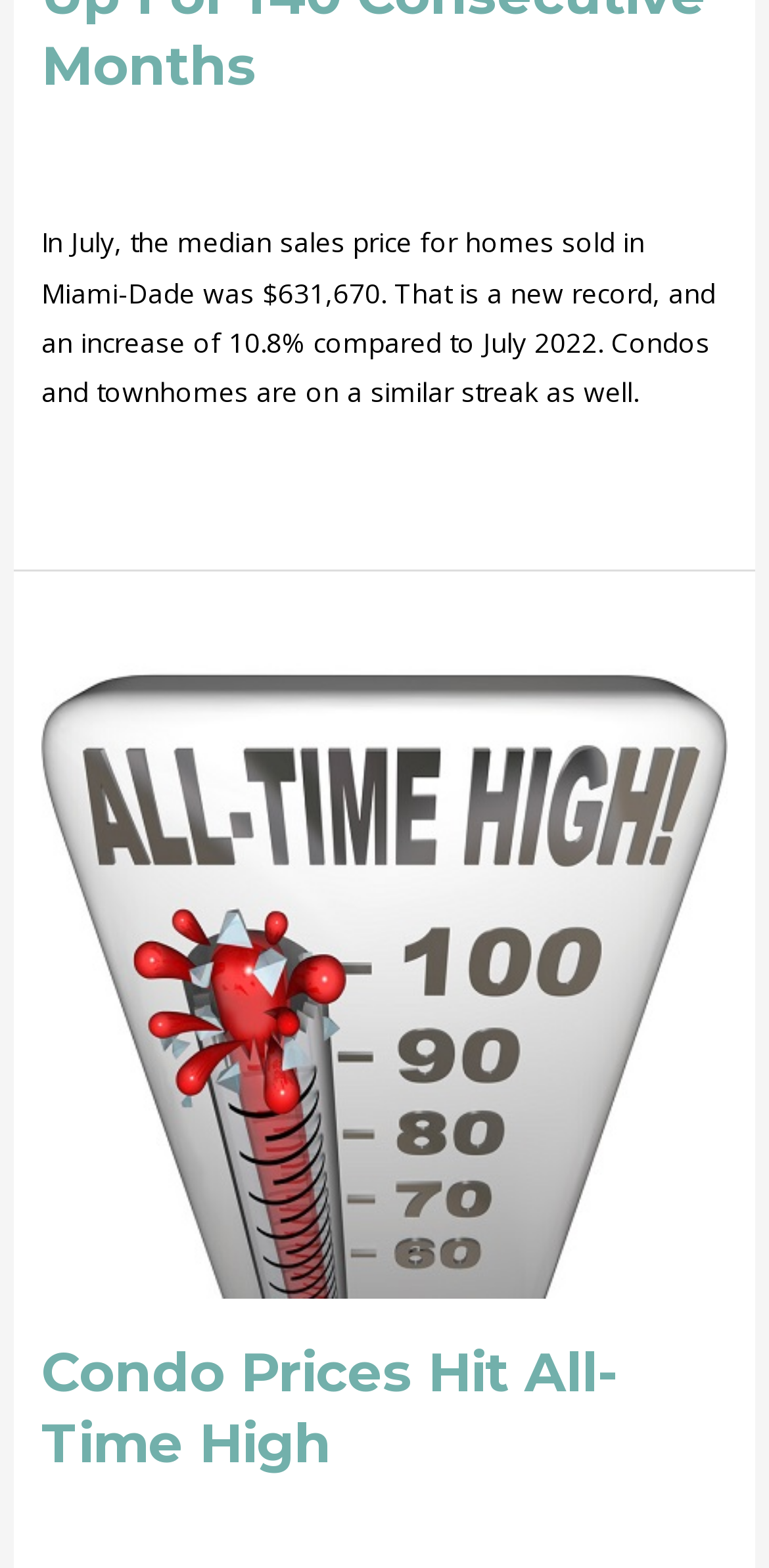Determine the bounding box coordinates of the region that needs to be clicked to achieve the task: "Read more about Miami home prices".

[0.054, 0.292, 0.262, 0.324]